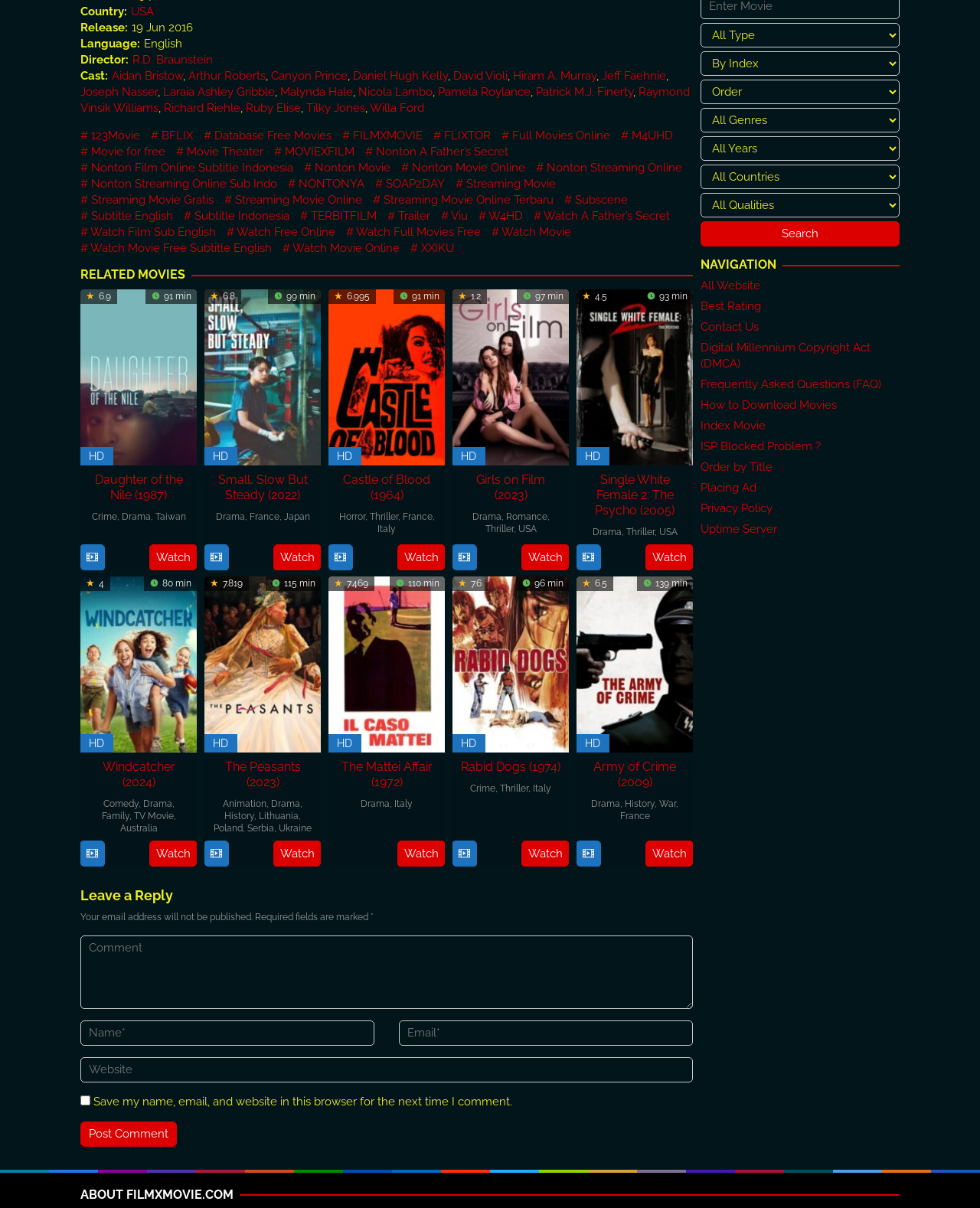Give a concise answer using one word or a phrase to the following question:
How many cast members are listed?

13